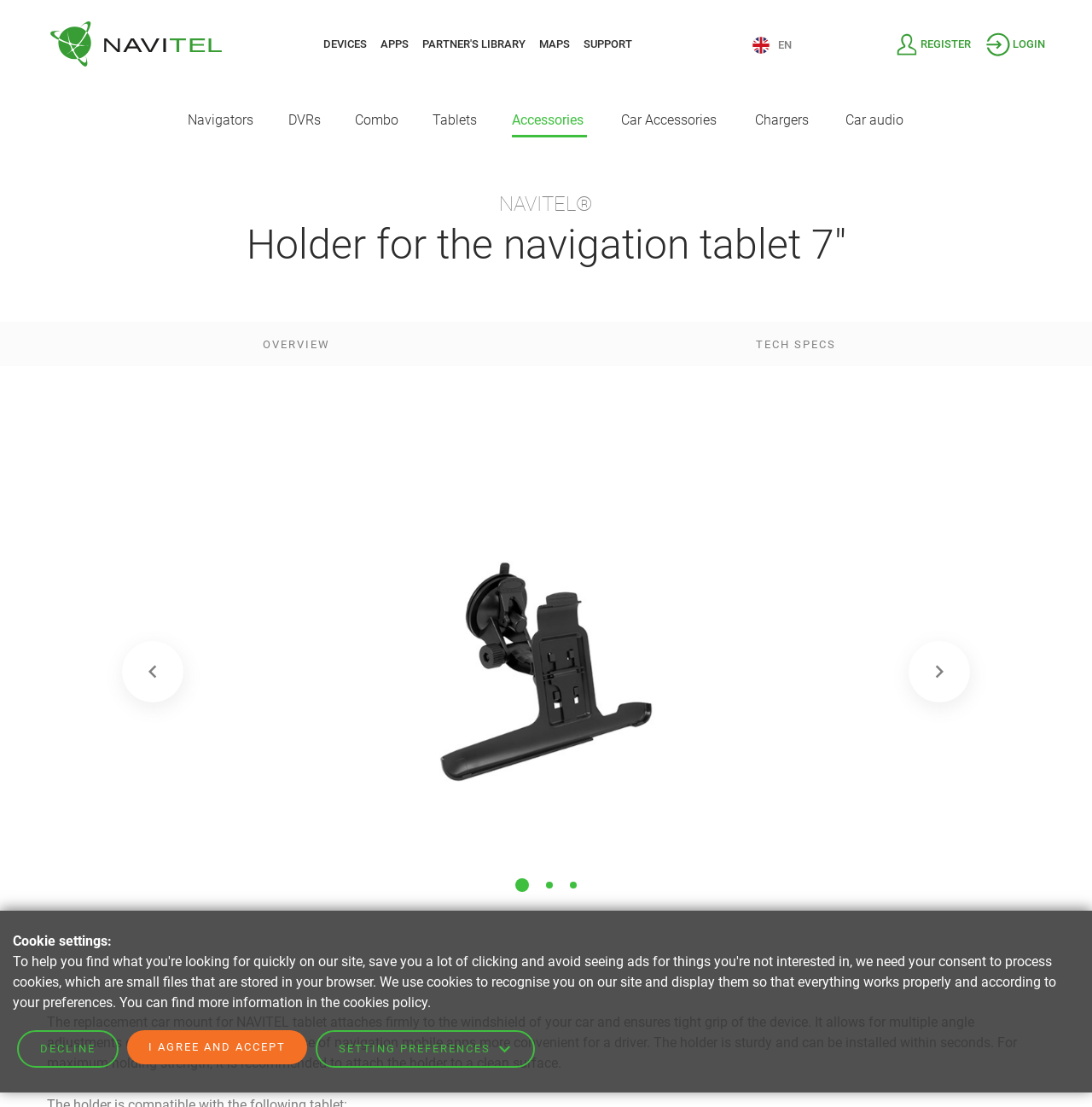Based on the visual content of the image, answer the question thoroughly: What type of device is the holder for?

The type of device the holder is for can be determined by looking at the heading 'Holder for the navigation tablet 7' on the webpage, which suggests that the holder is specifically designed for a navigation tablet 7.